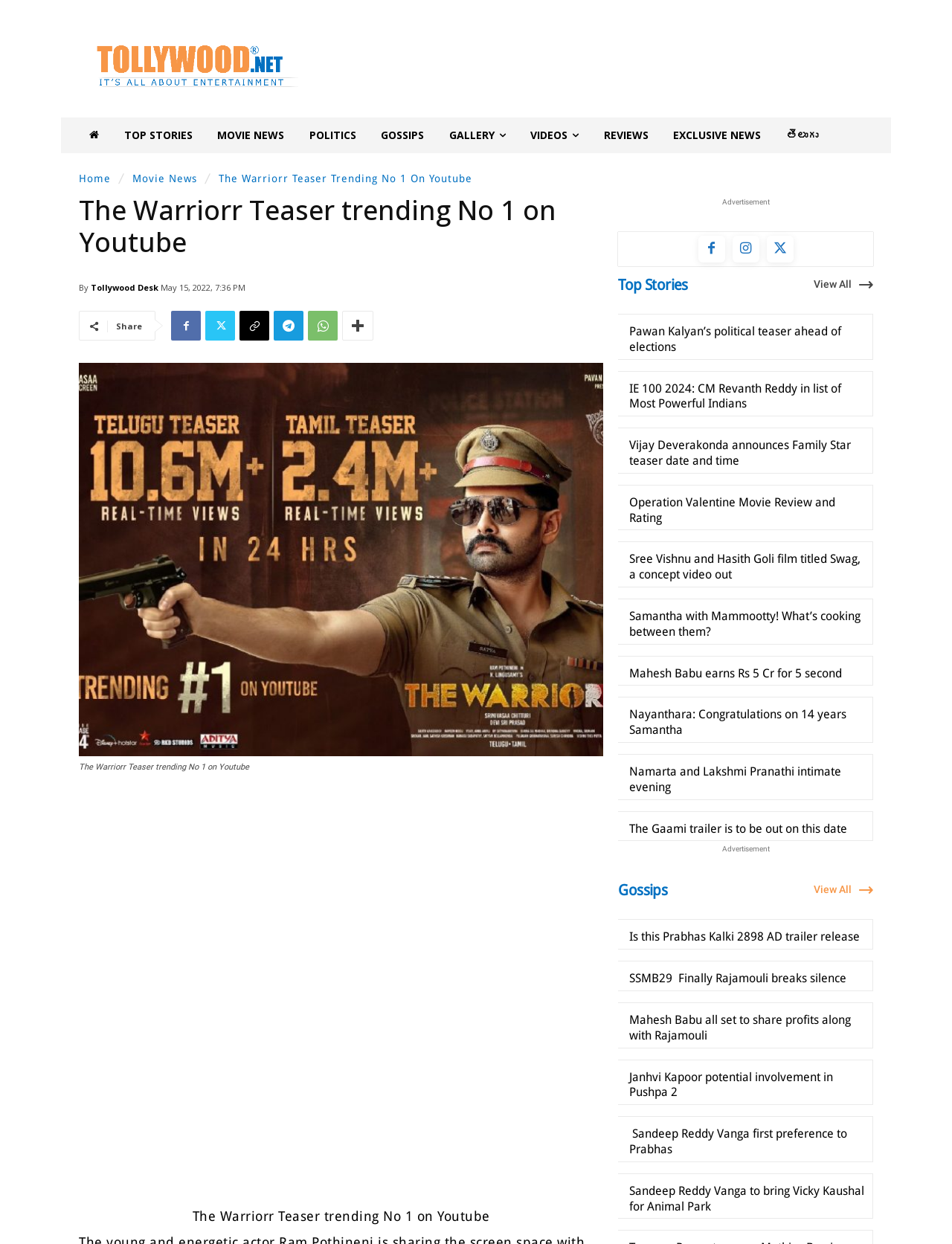What is the category of news on the top left?
Analyze the screenshot and provide a detailed answer to the question.

I determined the answer by looking at the top left section of the webpage, where I found a link with the text 'Tollywood'. This suggests that the category of news being displayed is related to Tollywood, which is a term used to describe the Telugu-language film industry based in Hyderabad, India.